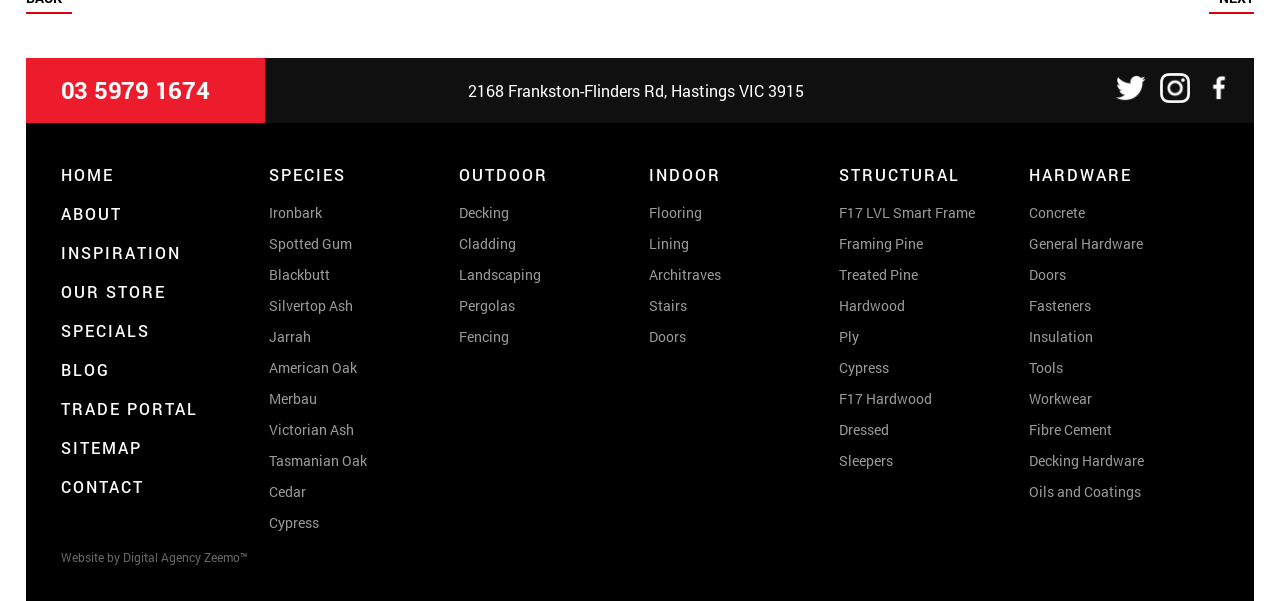Refer to the image and provide an in-depth answer to the question: 
What social media platforms are linked on the webpage?

I found the social media links by examining the link elements on the webpage, which are located at the top right corner of the page and contain the icons of Twitter, Instagram, and Facebook.